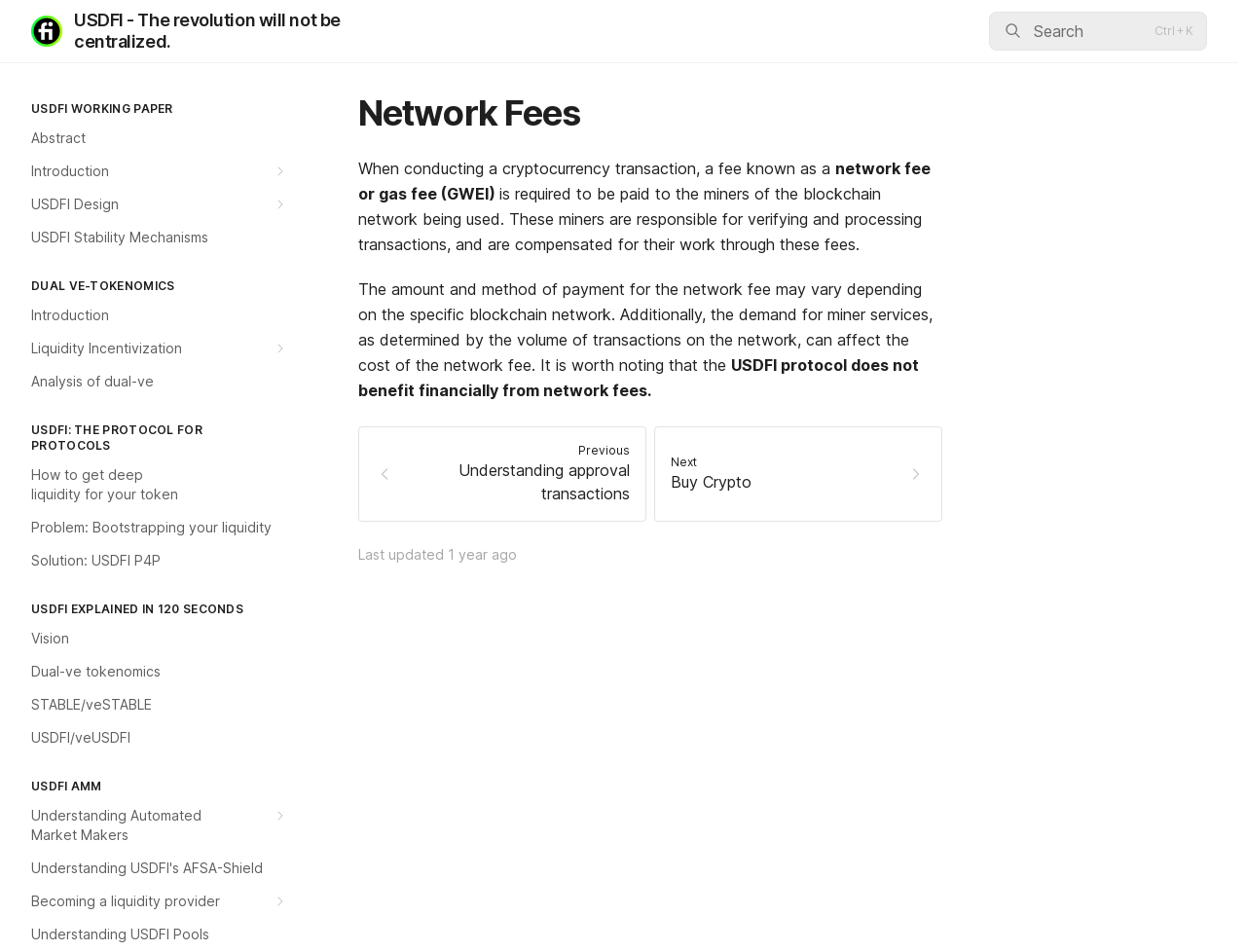What is the topic of the 'USDFI WORKING PAPER'?
Please provide a comprehensive answer to the question based on the webpage screenshot.

The 'USDFI WORKING PAPER' is likely a document that discusses the USDFI protocol, its design, and its mechanisms in detail.